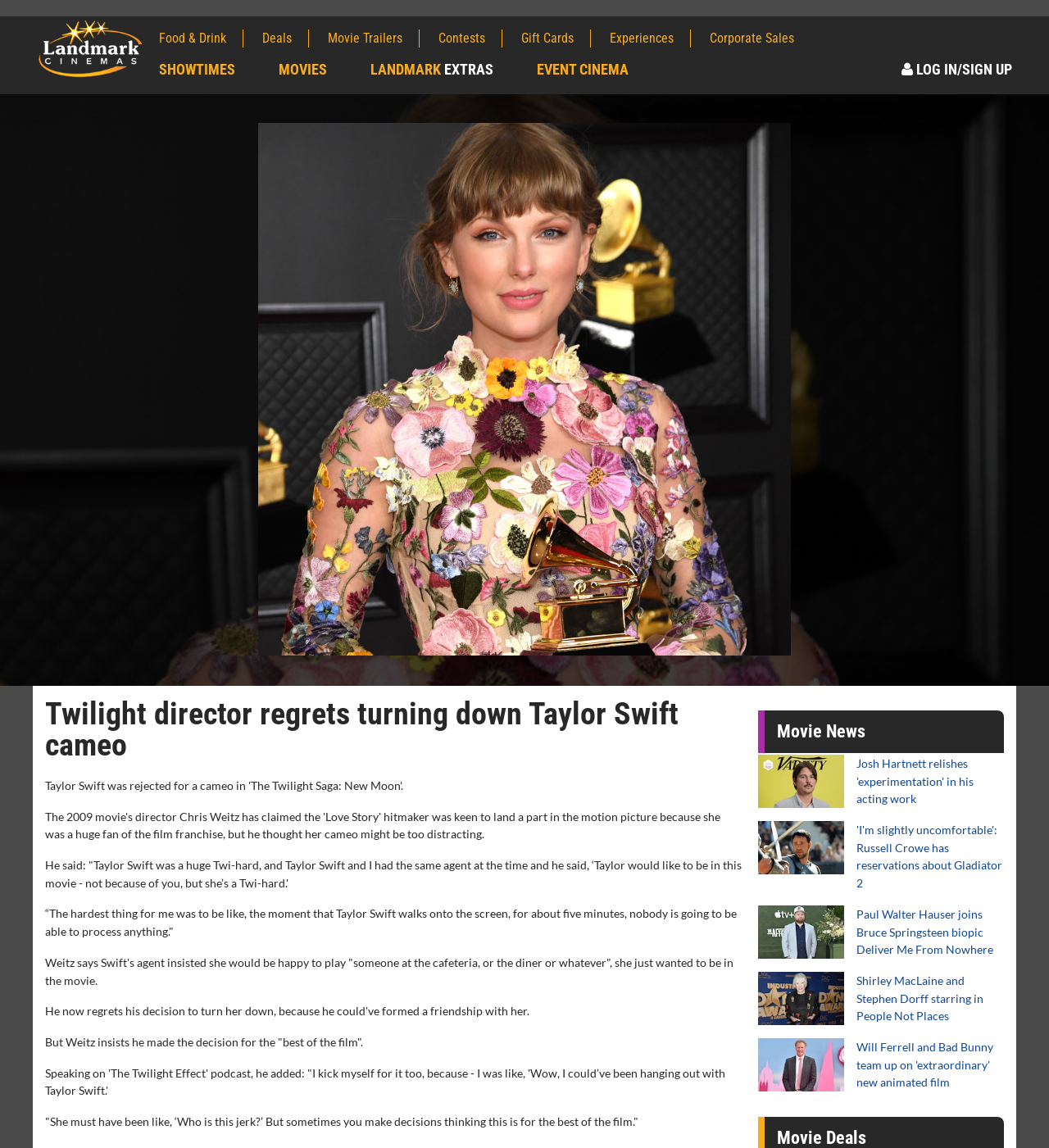What is the name of the podcast where Chris Weitz spoke about Taylor Swift?
Give a one-word or short-phrase answer derived from the screenshot.

The Twilight Effect